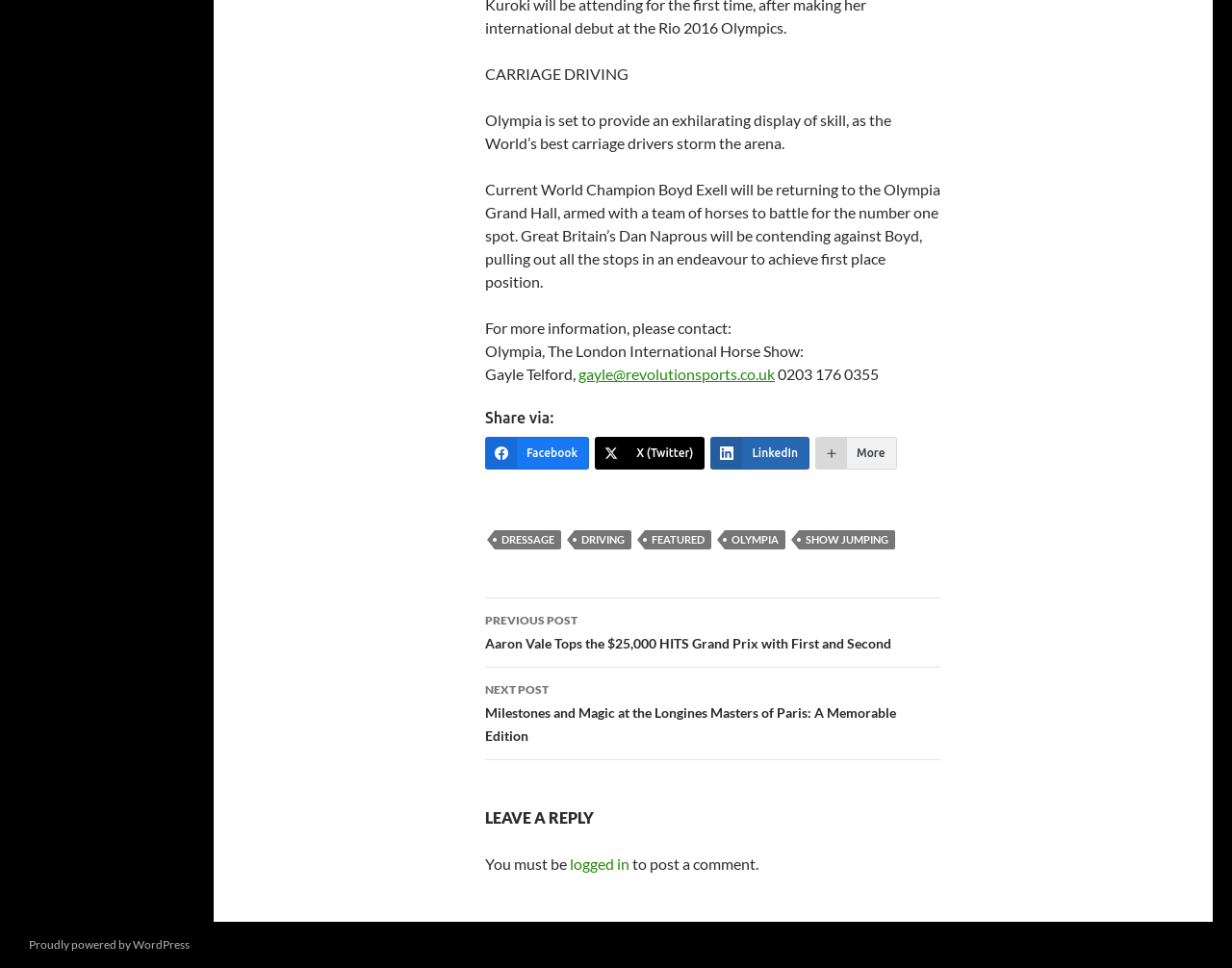Specify the bounding box coordinates of the element's area that should be clicked to execute the given instruction: "Log in to post a comment". The coordinates should be four float numbers between 0 and 1, i.e., [left, top, right, bottom].

[0.462, 0.883, 0.511, 0.902]